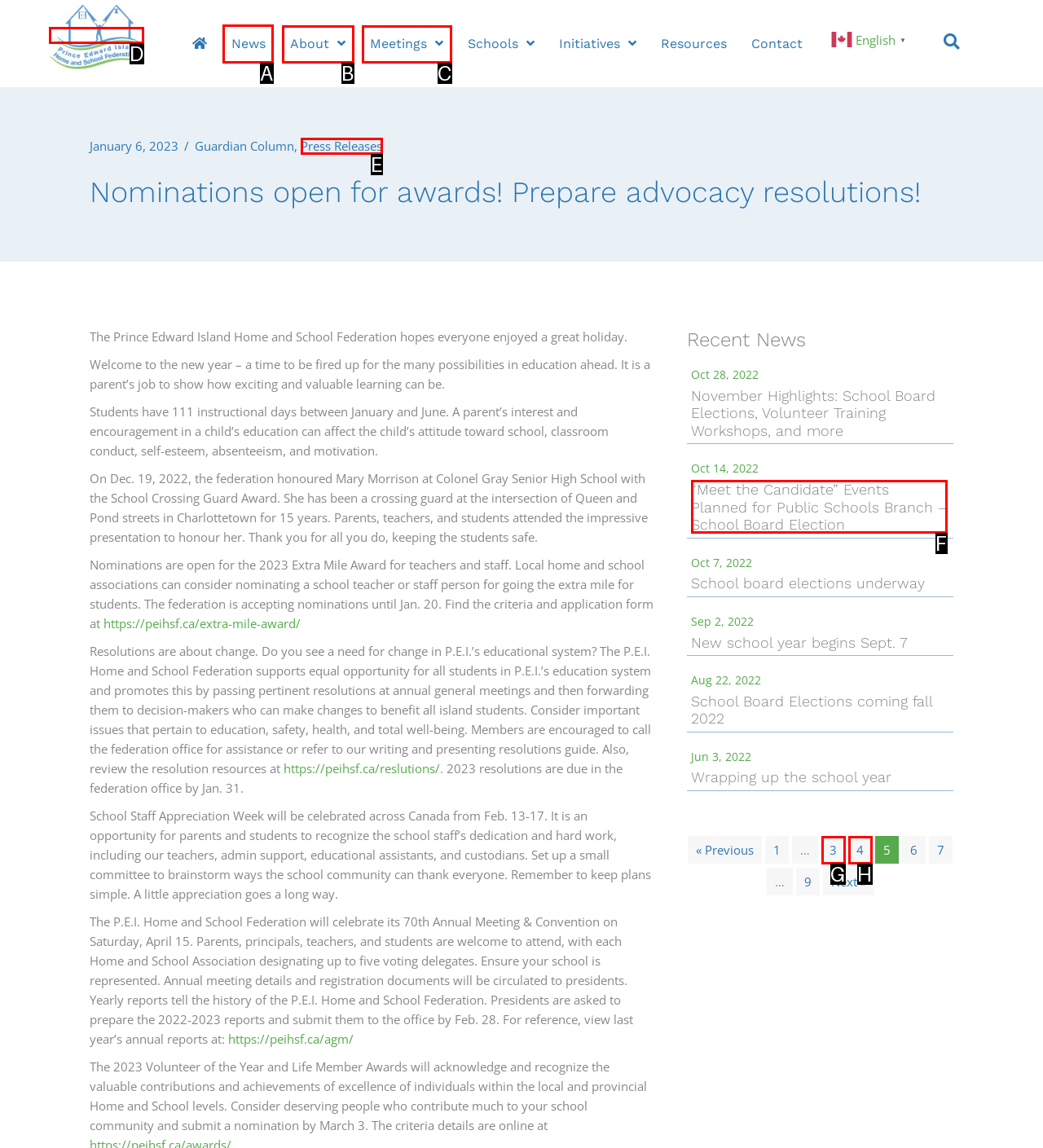Select the correct UI element to complete the task: View news
Please provide the letter of the chosen option.

A